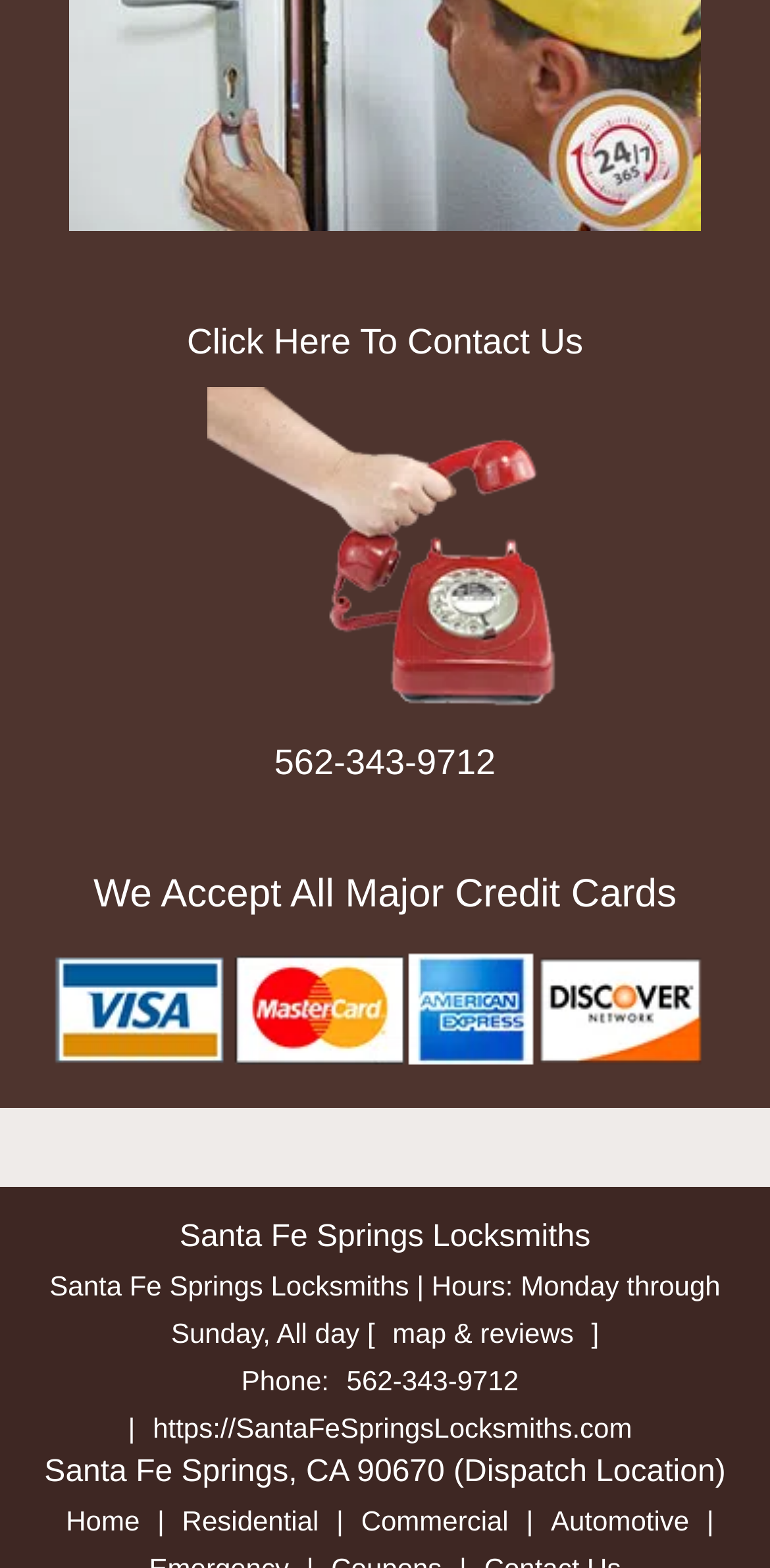Find the bounding box coordinates of the area to click in order to follow the instruction: "Visit the homepage".

[0.073, 0.959, 0.194, 0.979]